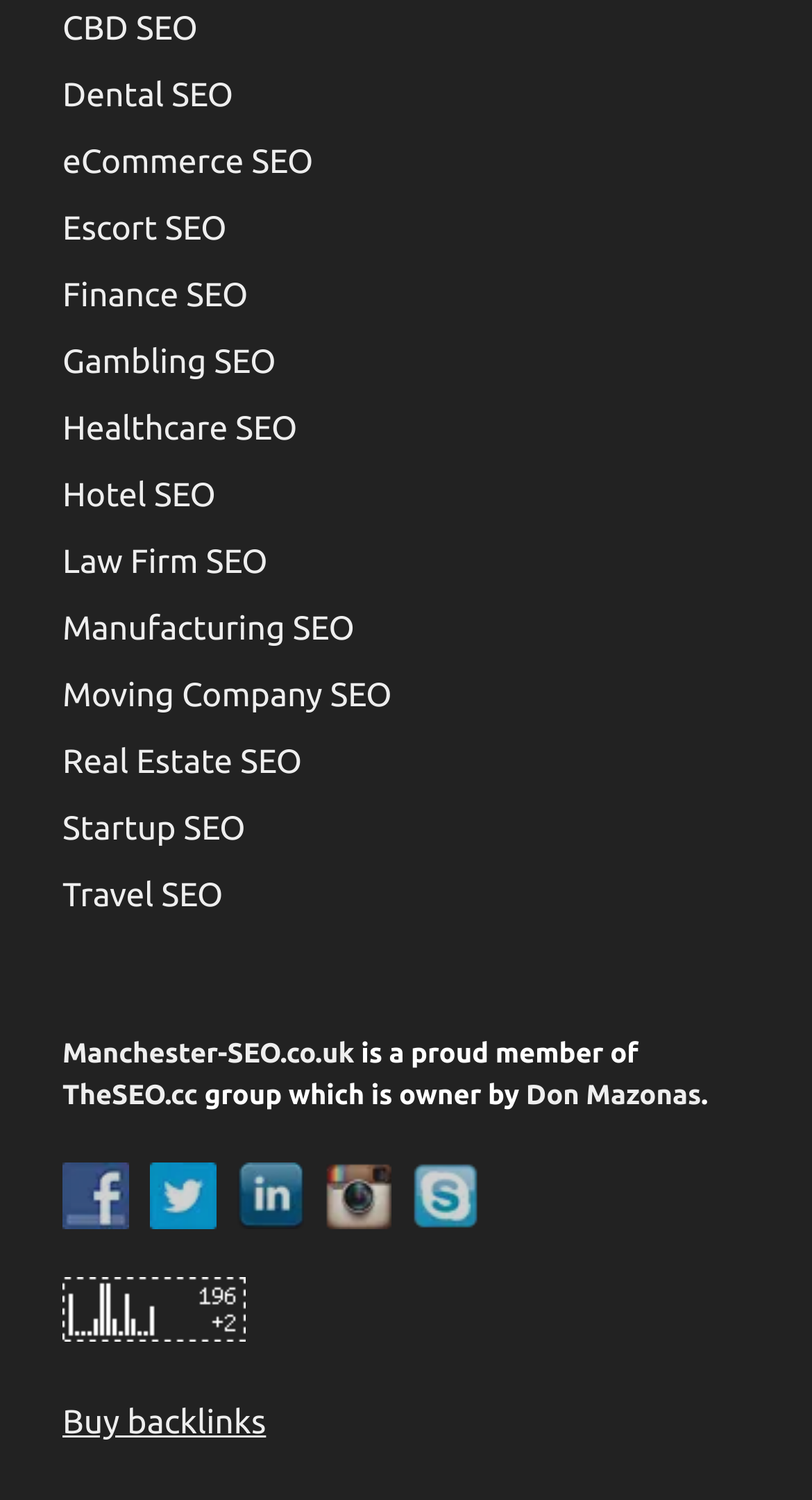Calculate the bounding box coordinates for the UI element based on the following description: "Manchester-SEO.co.uk". Ensure the coordinates are four float numbers between 0 and 1, i.e., [left, top, right, bottom].

[0.077, 0.691, 0.436, 0.712]